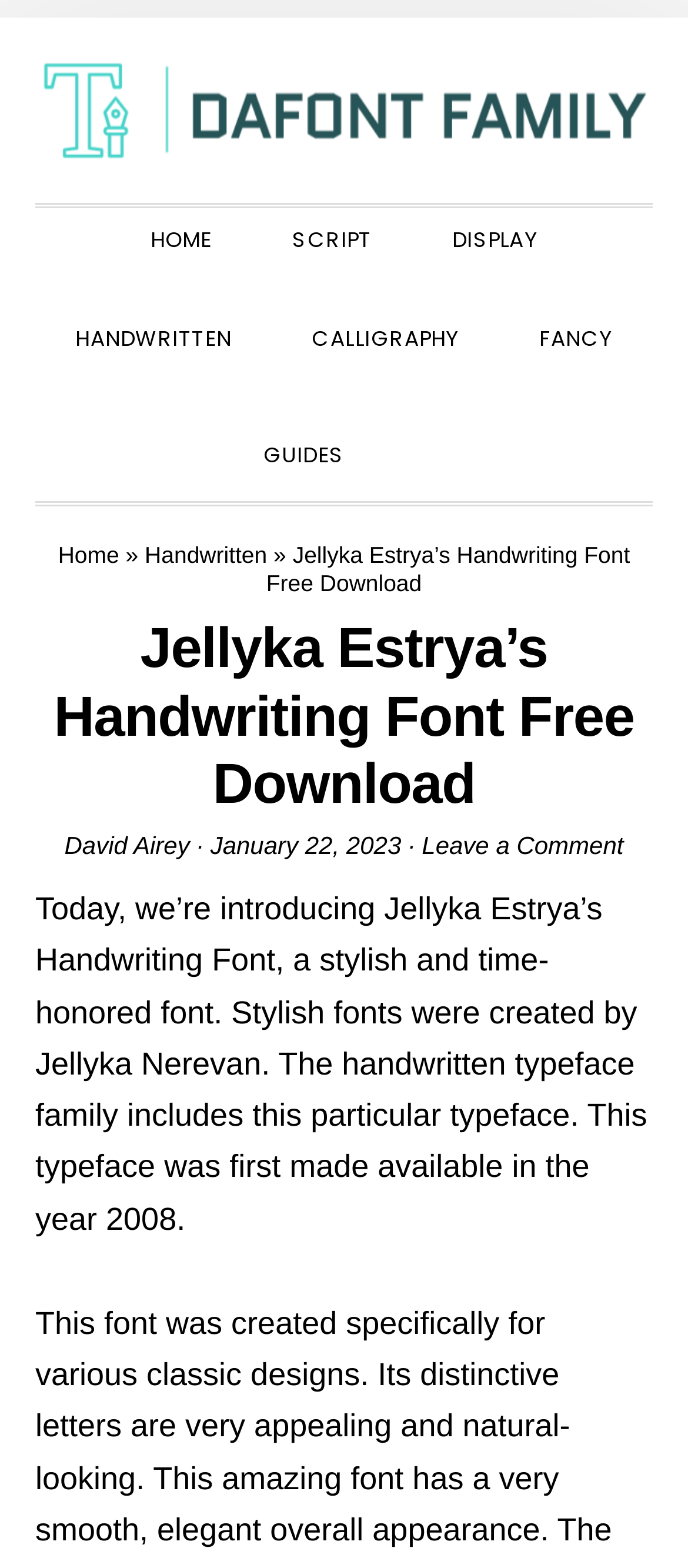Provide a short answer to the following question with just one word or phrase: What is the text of the link that is located below the '»' symbol?

Handwritten